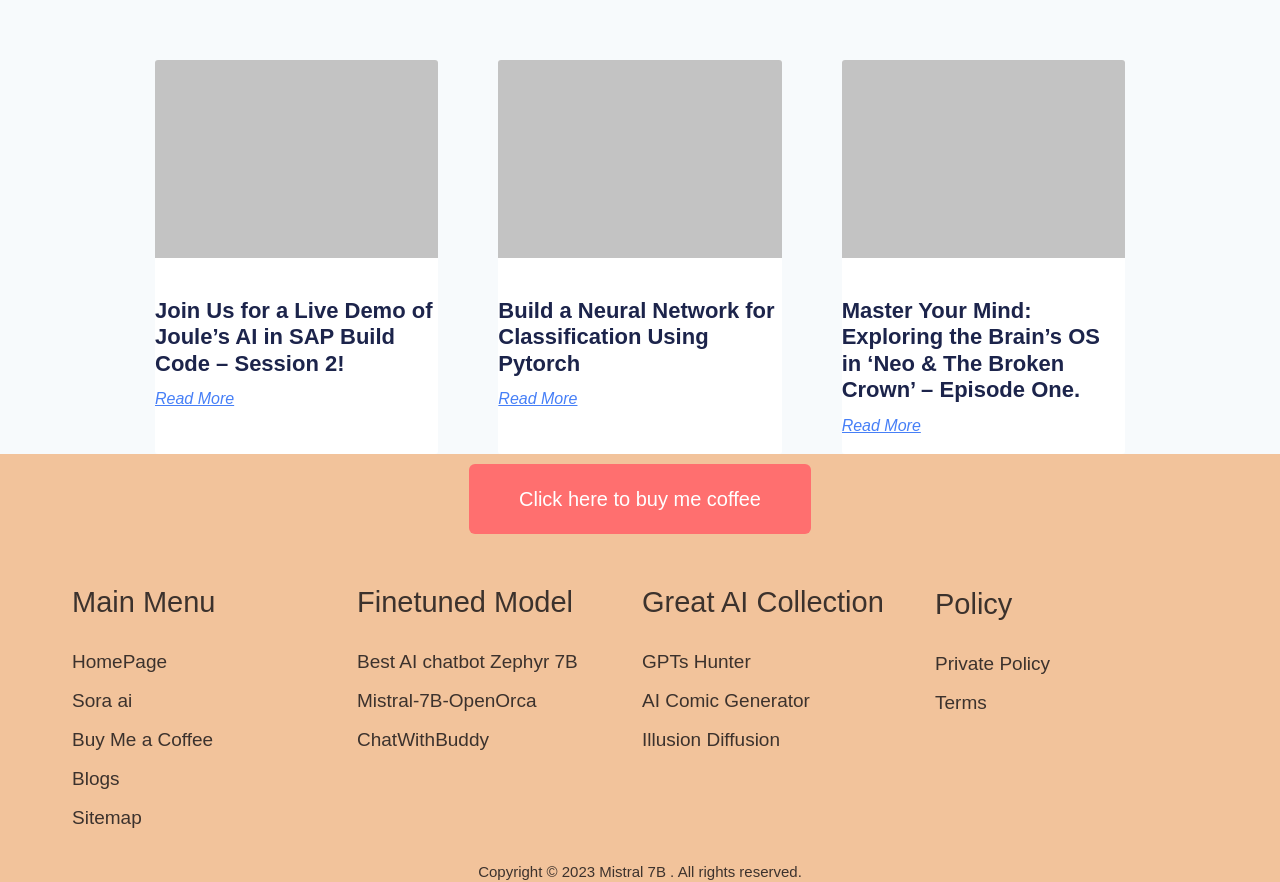Provide the bounding box coordinates for the UI element that is described by this text: "AI Comic Generator". The coordinates should be in the form of four float numbers between 0 and 1: [left, top, right, bottom].

[0.502, 0.782, 0.633, 0.806]